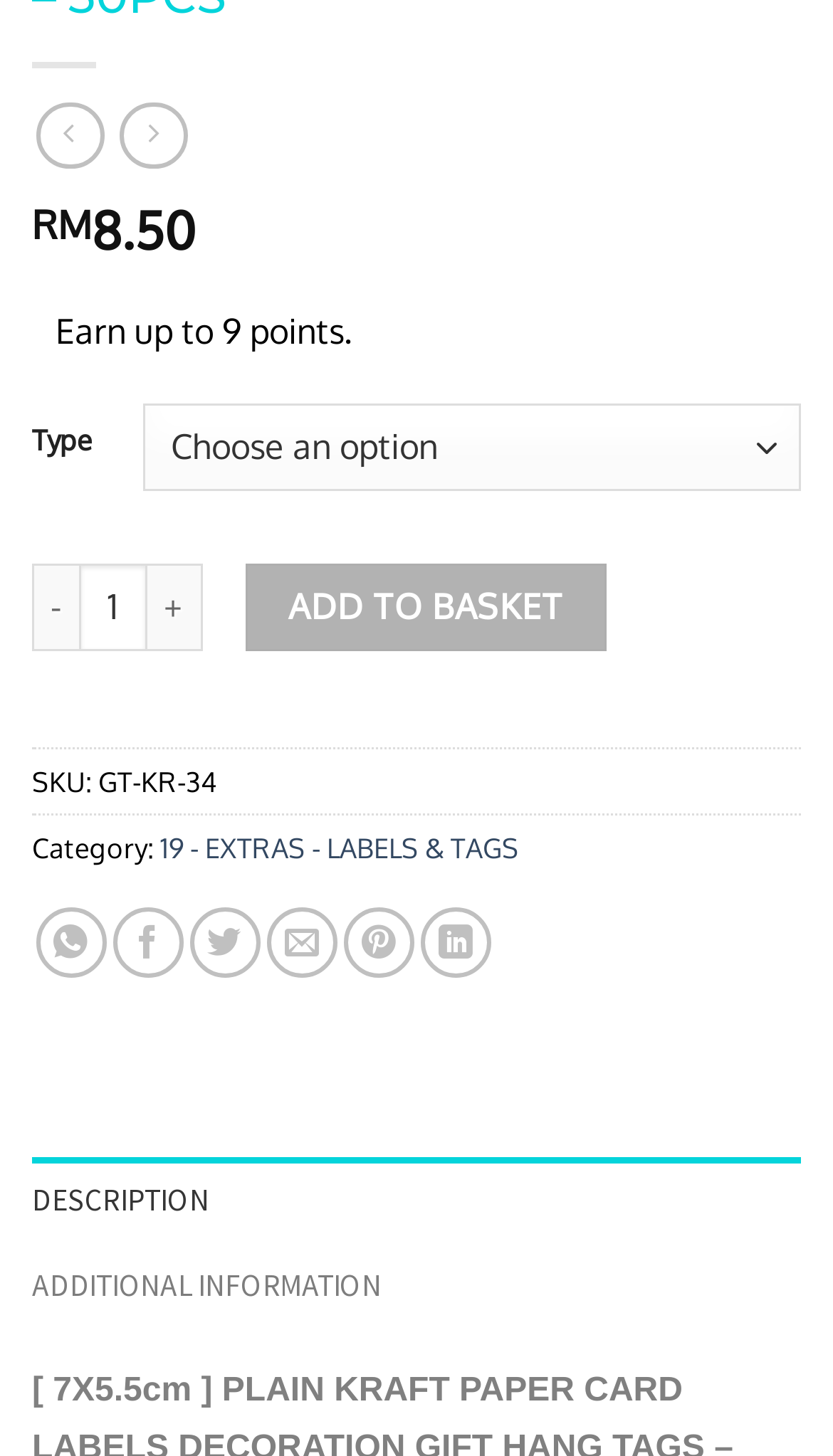Please identify the bounding box coordinates of the clickable region that I should interact with to perform the following instruction: "Enter alternative in the textbox". The coordinates should be expressed as four float numbers between 0 and 1, i.e., [left, top, right, bottom].

[0.038, 0.524, 0.105, 0.583]